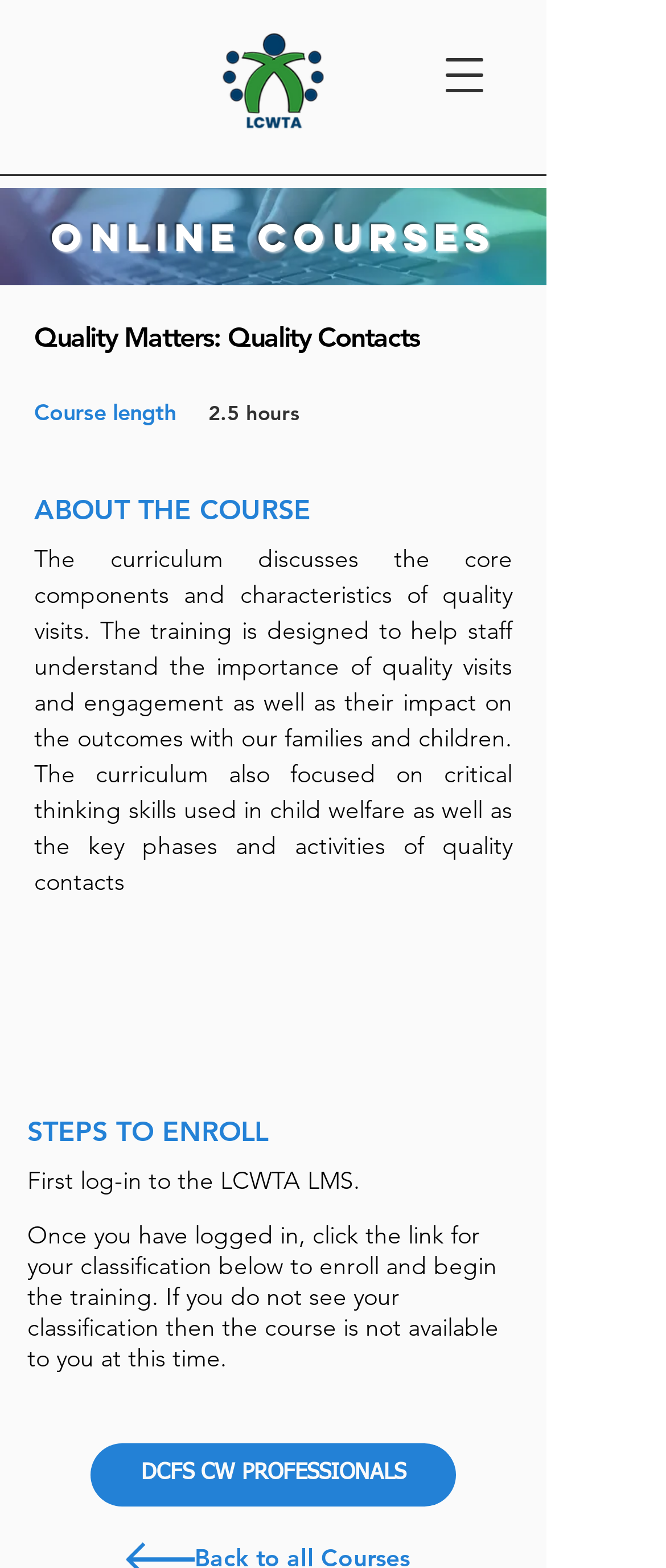What is the purpose of the quality visits?
Using the information presented in the image, please offer a detailed response to the question.

I found the answer by reading the text under the 'ABOUT THE COURSE' heading, which explains that the curriculum discusses the core components and characteristics of quality visits and their impact on the outcomes with families and children.